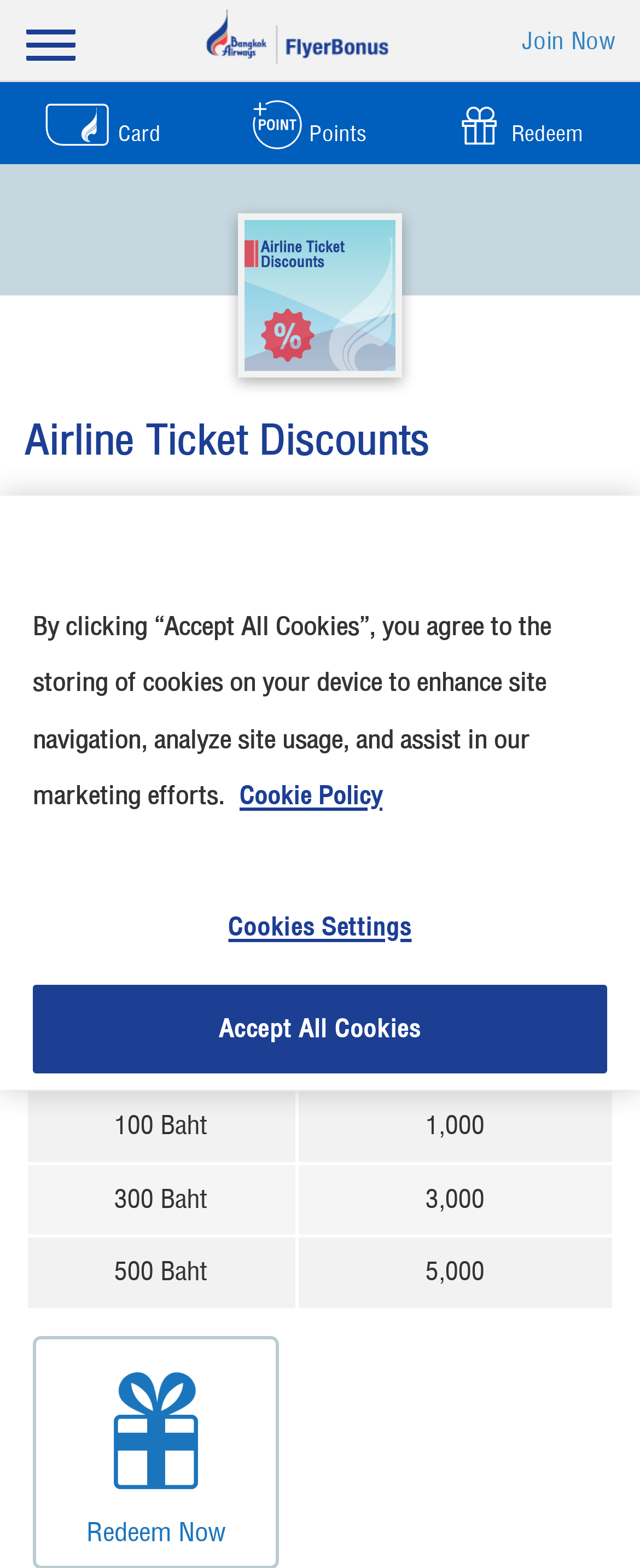Identify the bounding box coordinates of the HTML element based on this description: "Join Now".

[0.815, 0.014, 0.962, 0.039]